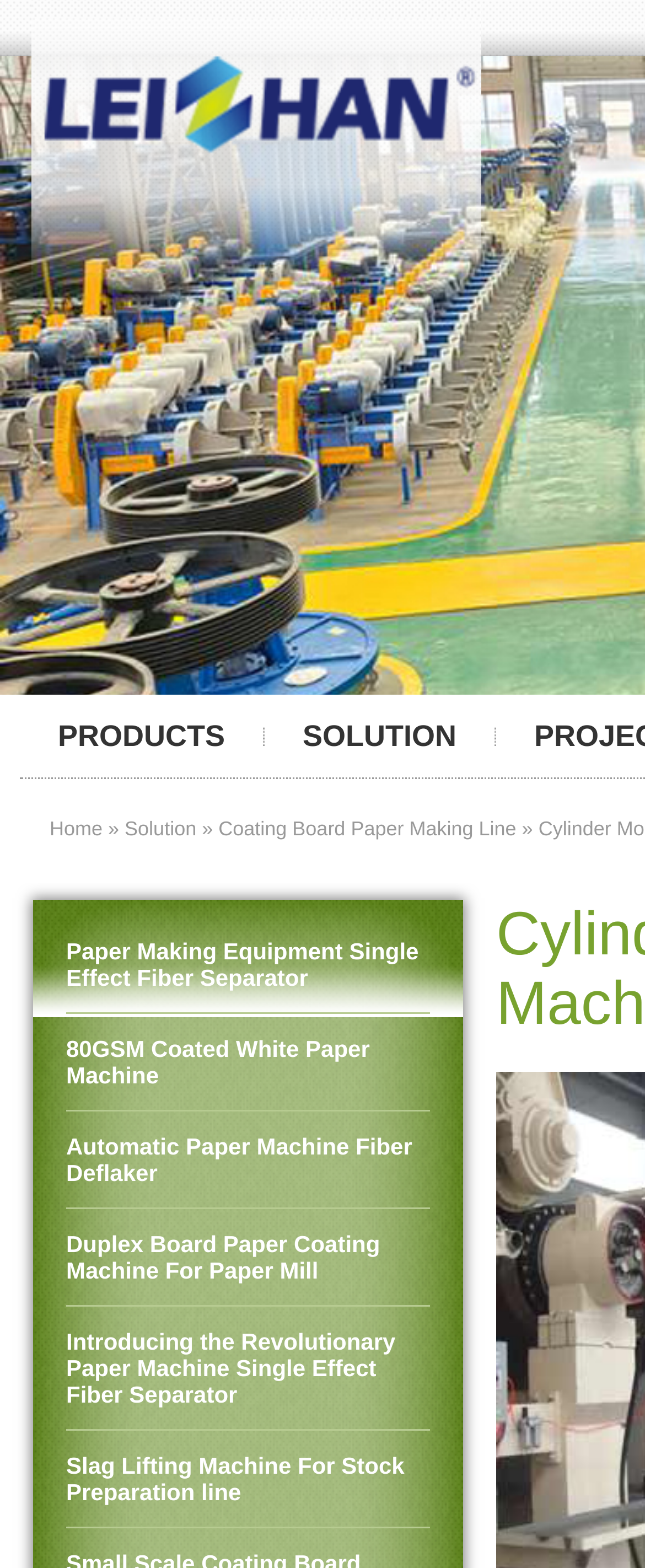Identify the bounding box coordinates of the specific part of the webpage to click to complete this instruction: "visit home page".

[0.077, 0.521, 0.159, 0.536]